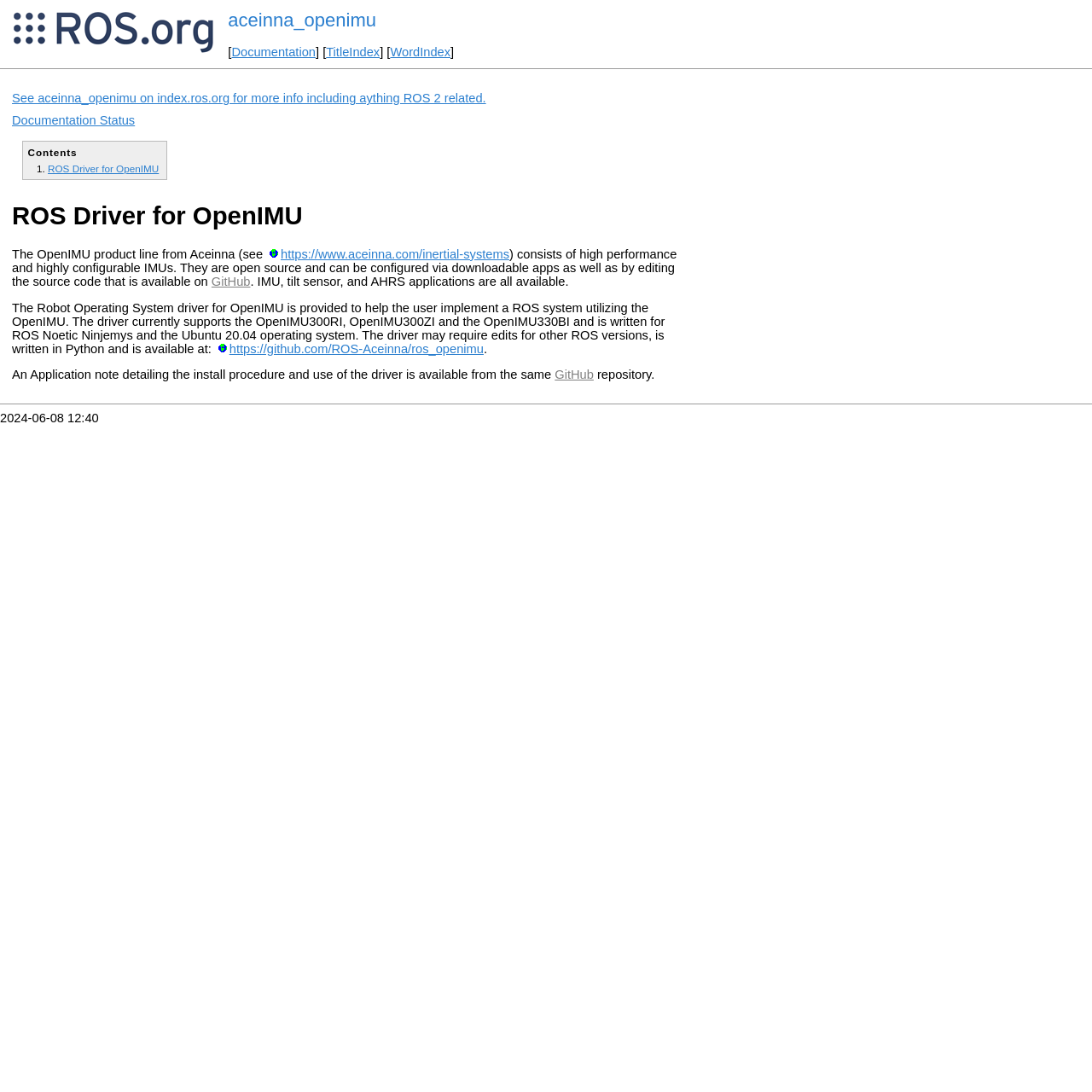What is the purpose of the ROS driver for OpenIMU?
Please answer the question as detailed as possible based on the image.

From the webpage, we can see that the text 'The Robot Operating System driver for OpenIMU is provided to help the user implement a ROS system utilizing the OpenIMU' is mentioned, which indicates that the purpose of the ROS driver is to help implement a ROS system.